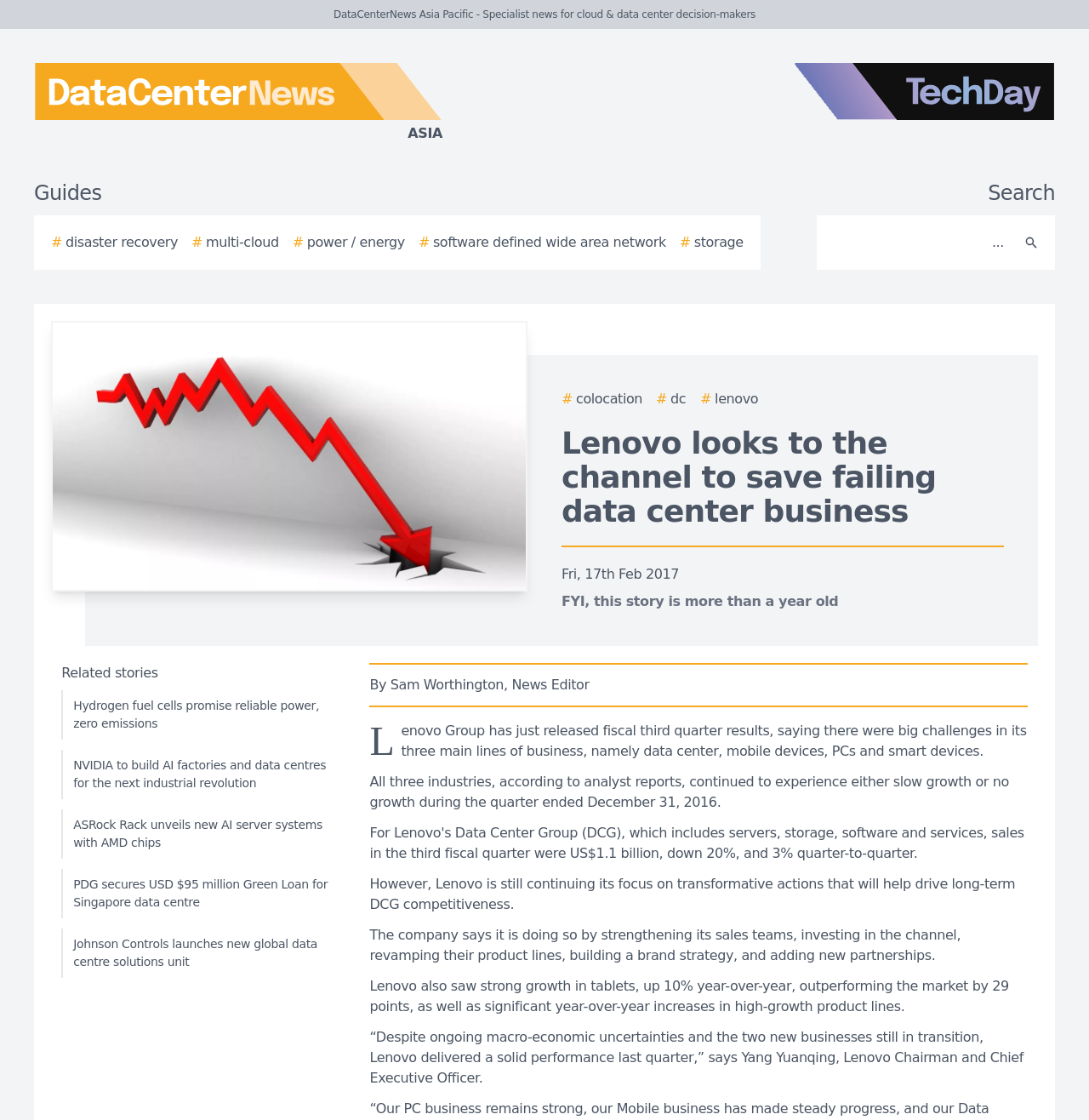What is the name of the website?
Please provide a comprehensive answer based on the contents of the image.

I determined the answer by looking at the top-left corner of the webpage, where the logo and website name are typically located. The StaticText element with the text 'DataCenterNews Asia Pacific' is situated at the top-left corner, indicating that it is the website's name.